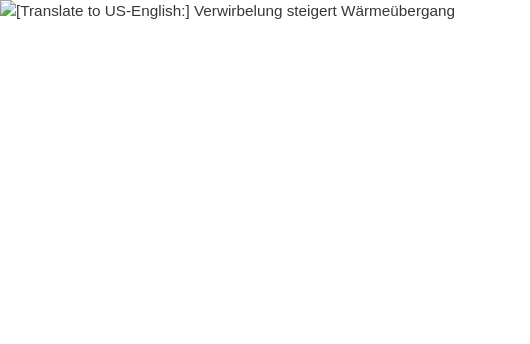What is the purpose of promoting turbulent flow in heat exchangers?
Please look at the screenshot and answer using one word or phrase.

Boosts heat transfer coefficient